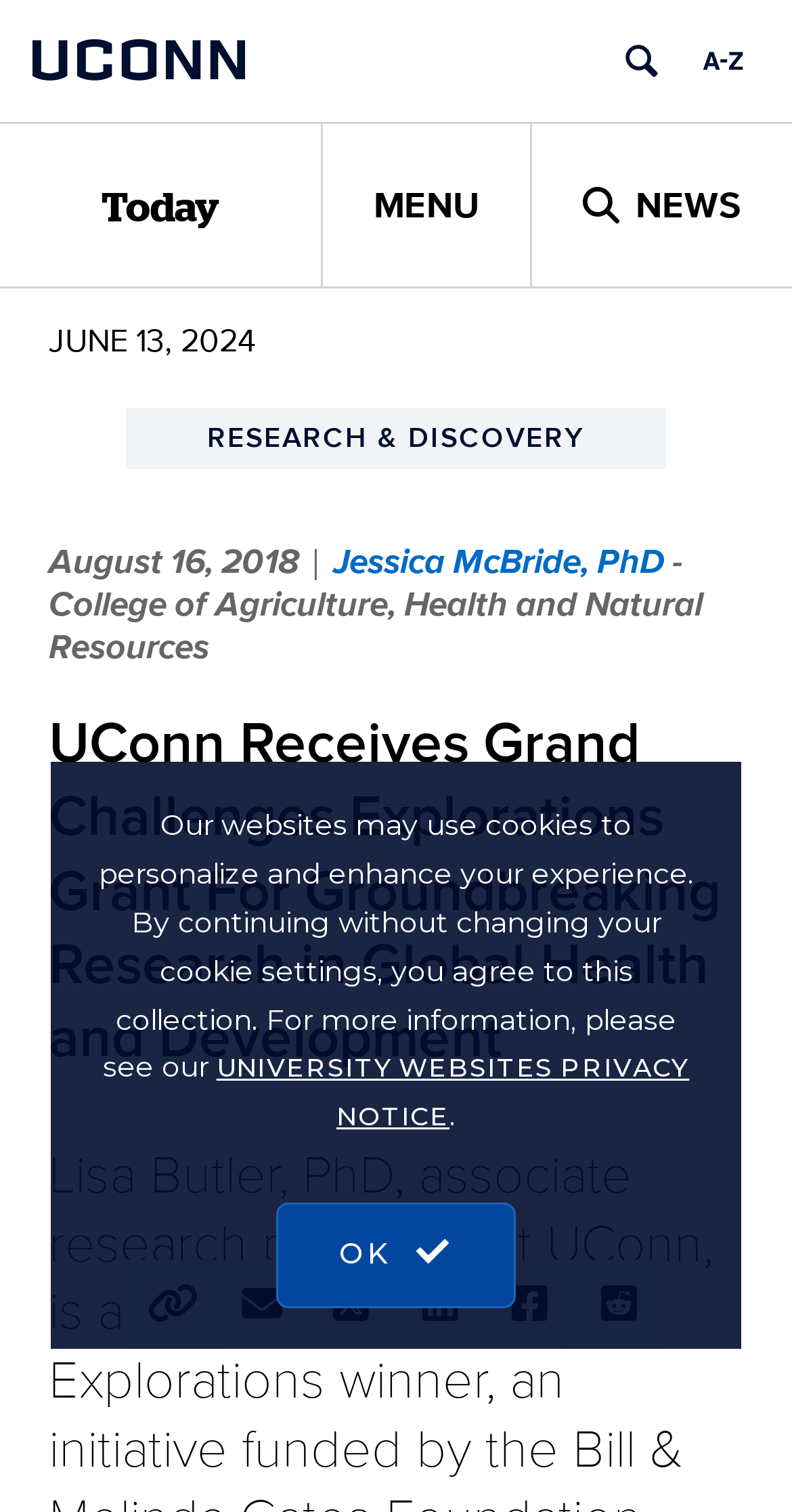What is the category of the article?
Please give a detailed answer to the question using the information shown in the image.

I found the category 'RESEARCH & DISCOVERY' in the article by looking at the link element with the OCR text 'RESEARCH & DISCOVERY' at coordinates [0.159, 0.27, 0.841, 0.31].